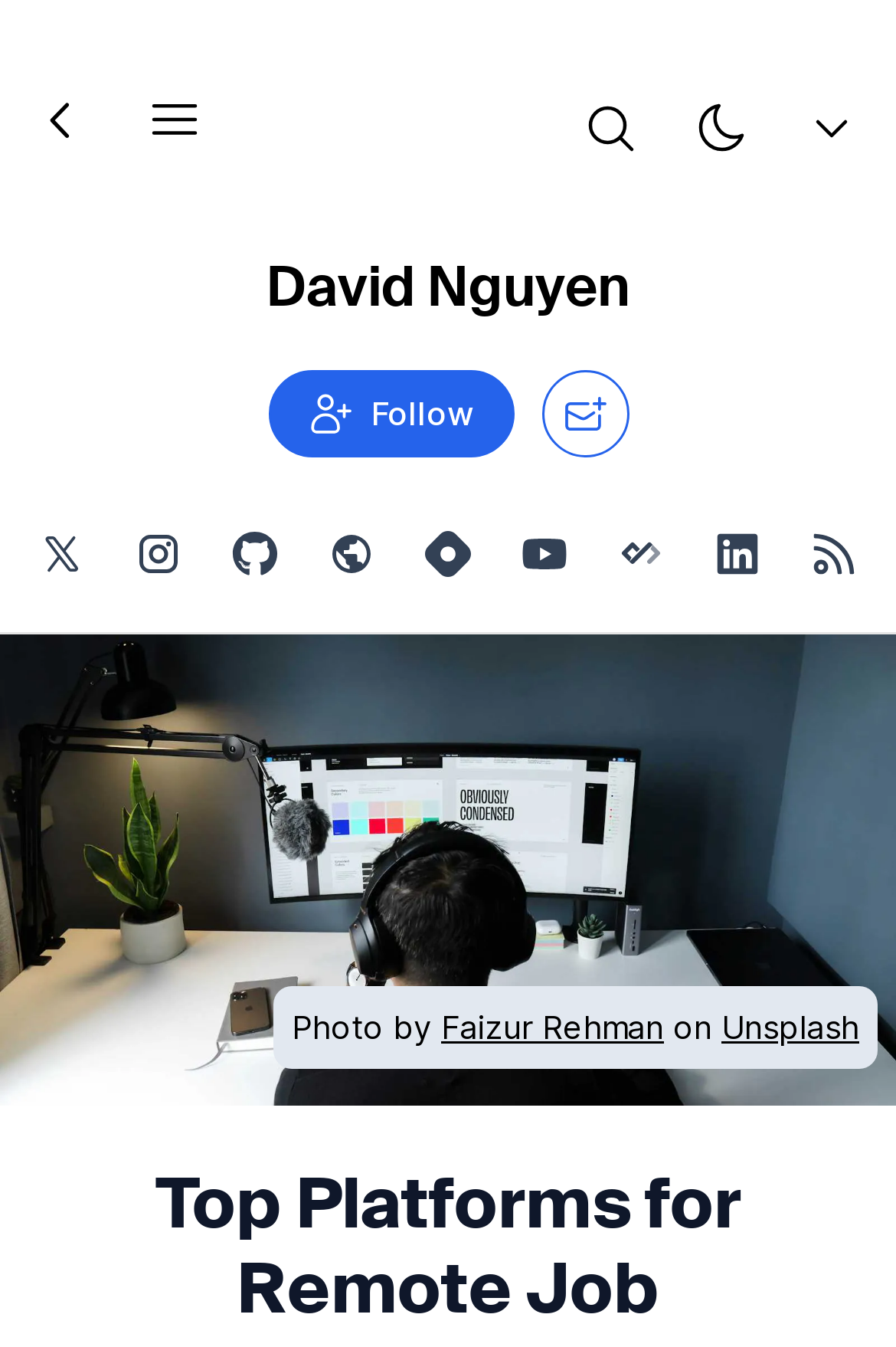Please use the details from the image to answer the following question comprehensively:
How many buttons are available on the top section?

I counted the number of buttons on the top section by looking at the elements with 'button' type and 'bounding box coordinates' that indicate they are located at the top of the page. I found 4 buttons: 'Back to blog home', 'Open blog links', 'Open blog search', and 'Toggle blog theme'.